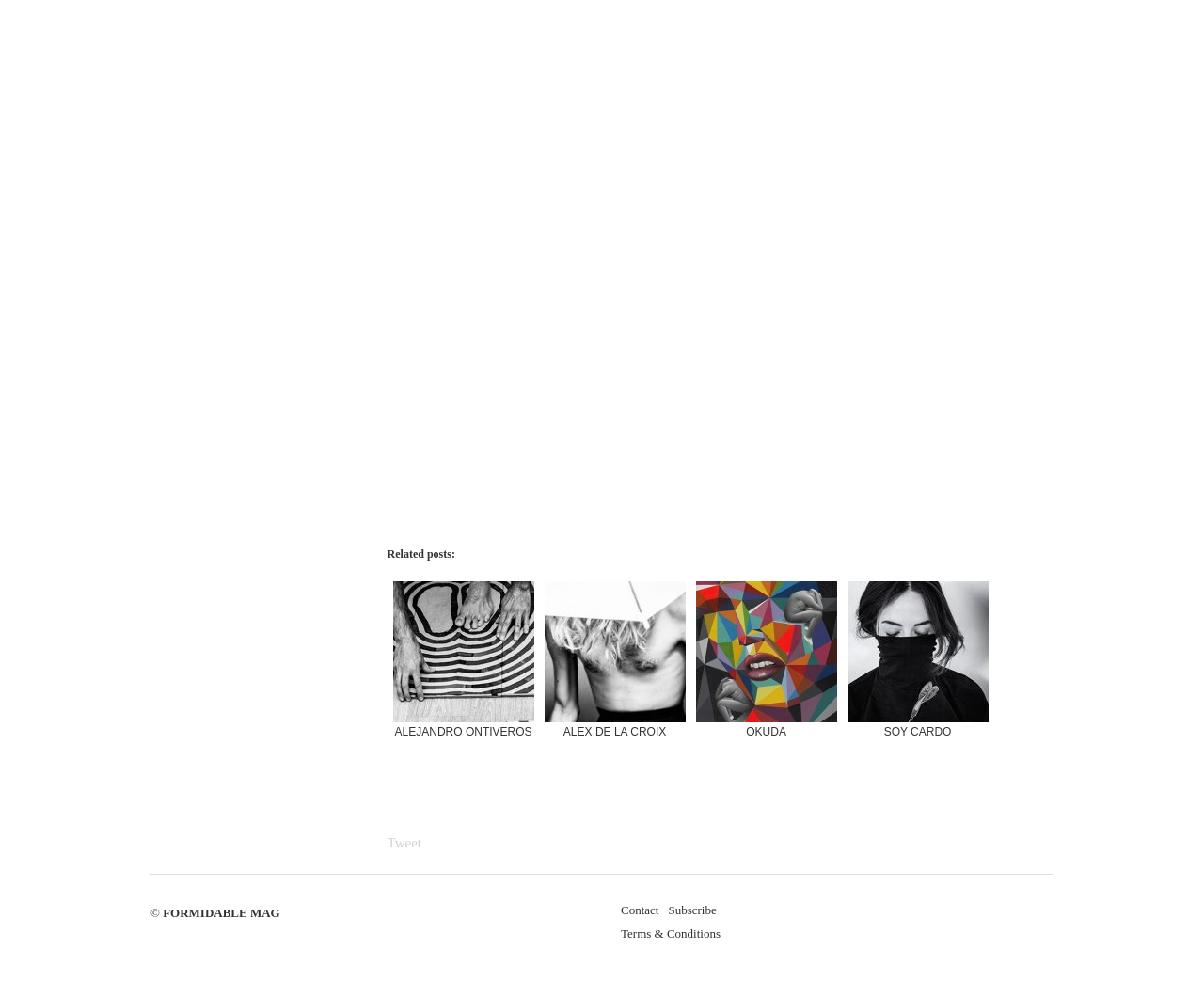Locate the bounding box coordinates of the segment that needs to be clicked to meet this instruction: "Tweet".

[0.322, 0.836, 0.35, 0.856]